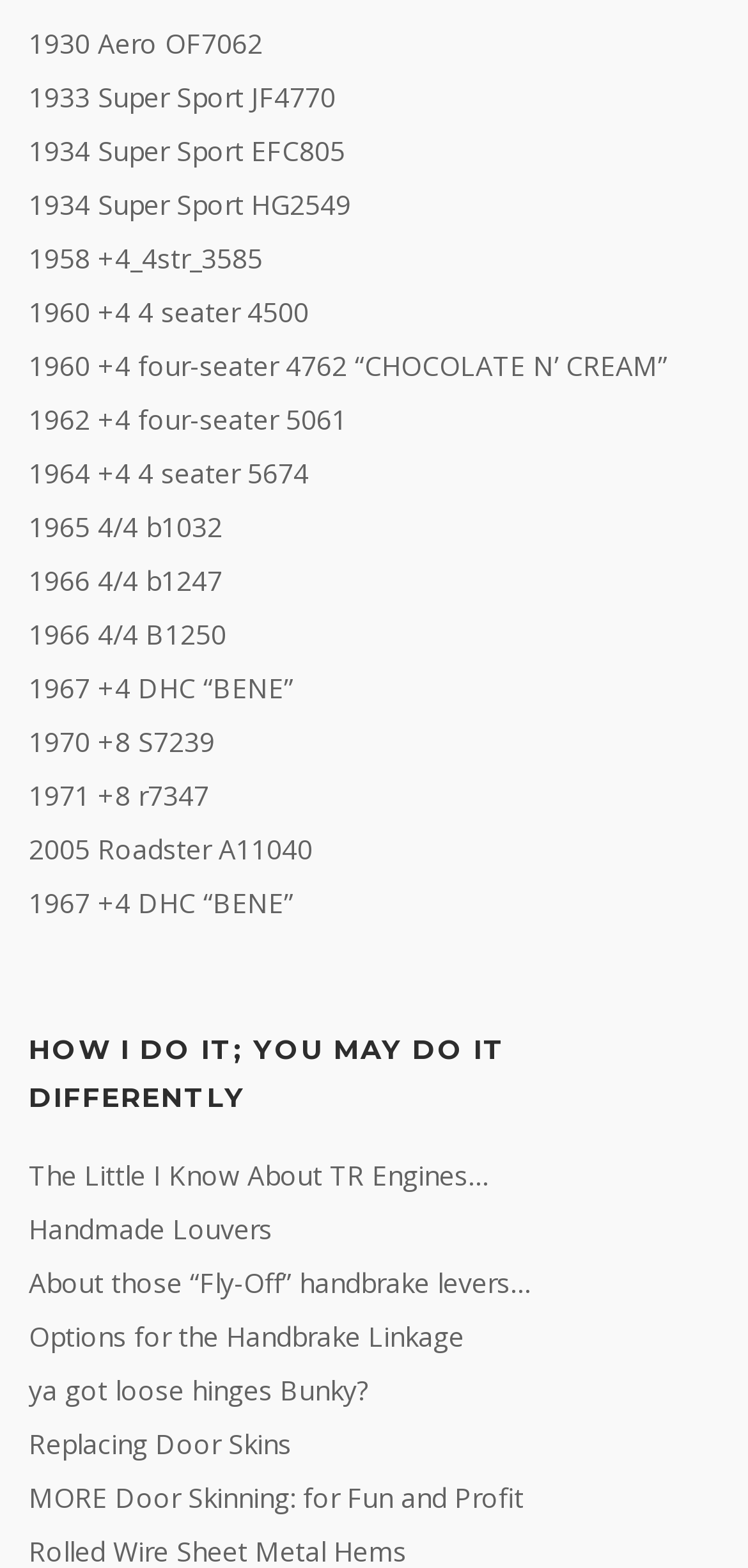Determine the coordinates of the bounding box that should be clicked to complete the instruction: "Click on 1930 Aero OF7062 link". The coordinates should be represented by four float numbers between 0 and 1: [left, top, right, bottom].

[0.038, 0.016, 0.351, 0.039]